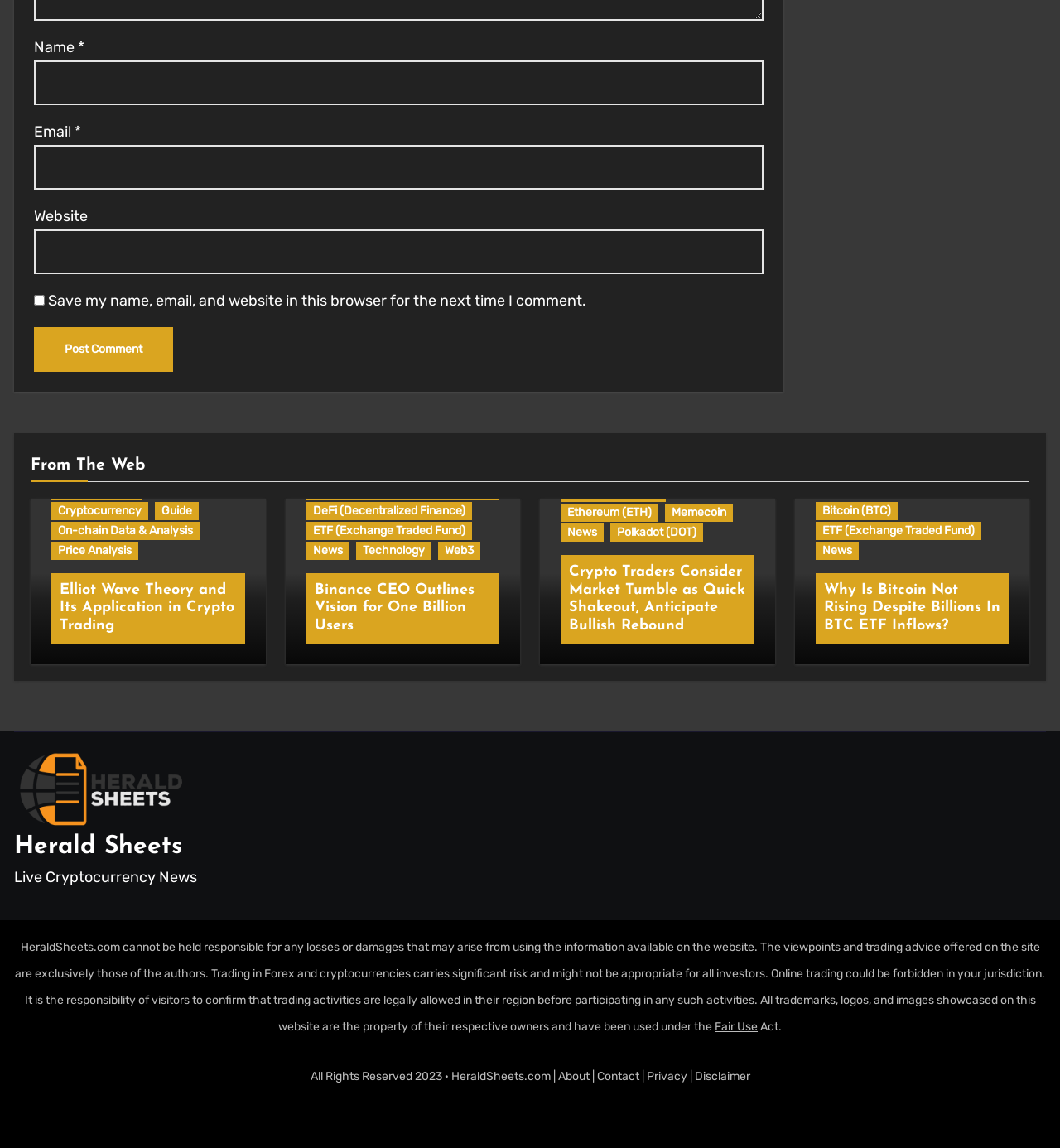Based on what you see in the screenshot, provide a thorough answer to this question: What is the topic of the article 'Why Is Bitcoin Not Rising Despite Billions In BTC ETF Inflows?'?

The article's heading 'Why Is Bitcoin Not Rising Despite Billions In BTC ETF Inflows?' suggests that the topic of the article is the relationship between Bitcoin's price and the inflows of Bitcoin ETF, or Exchange Traded Fund.